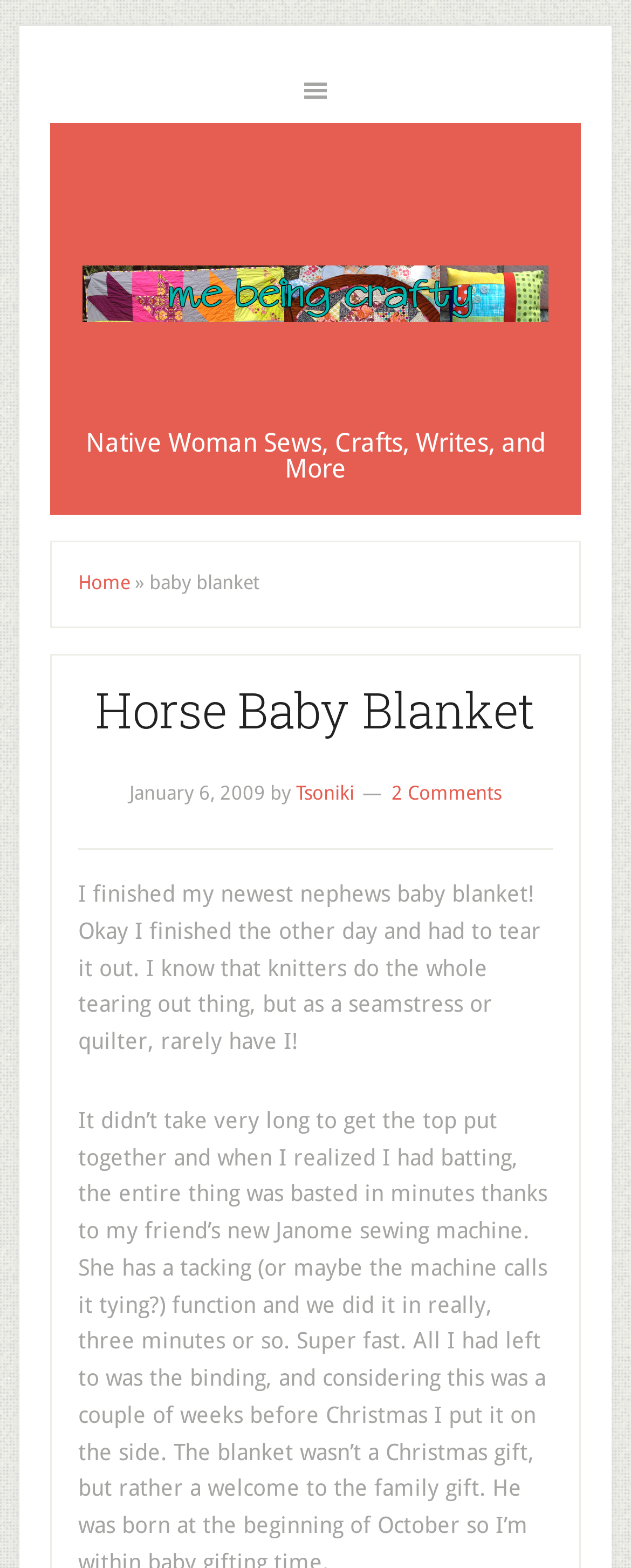Answer the question in a single word or phrase:
What is the title of the first post?

Horse Baby Blanket